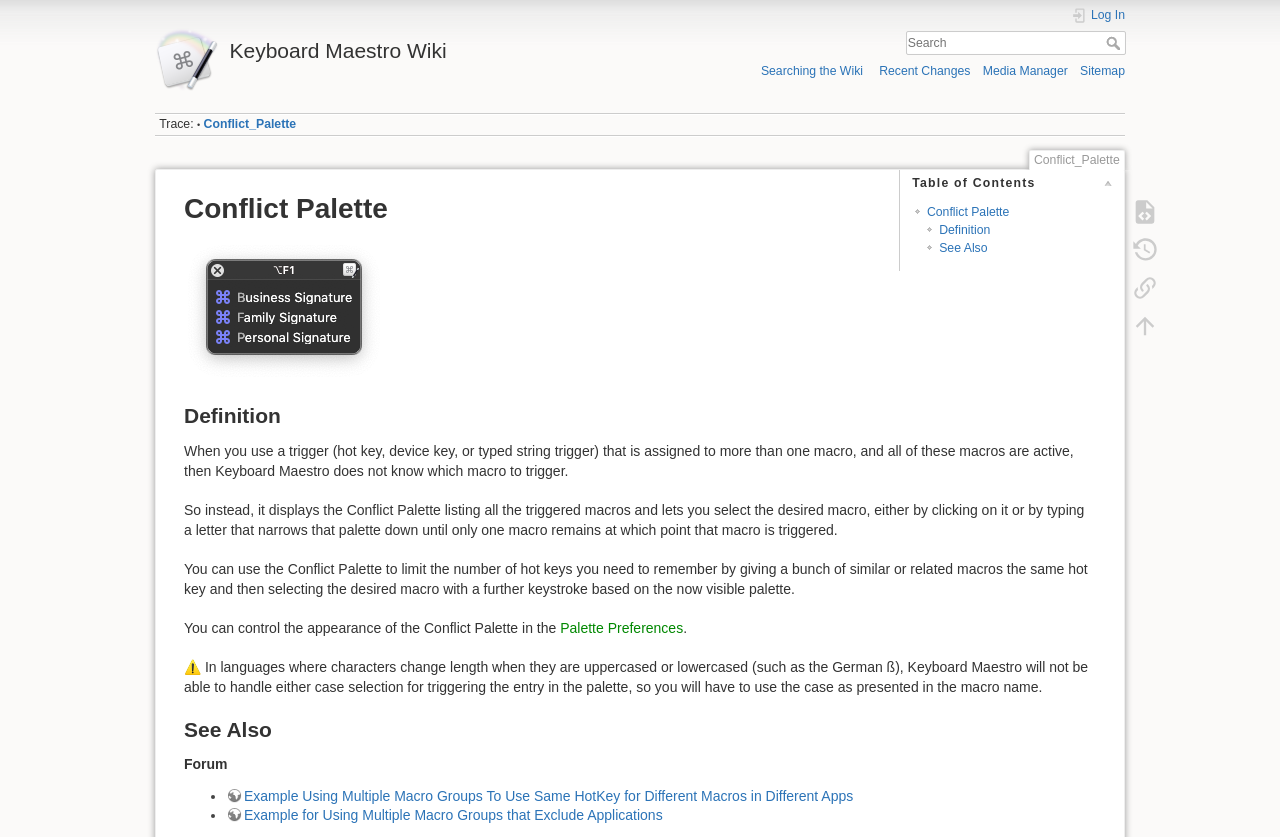Please find the bounding box coordinates of the element's region to be clicked to carry out this instruction: "View recent changes".

[0.687, 0.077, 0.758, 0.094]